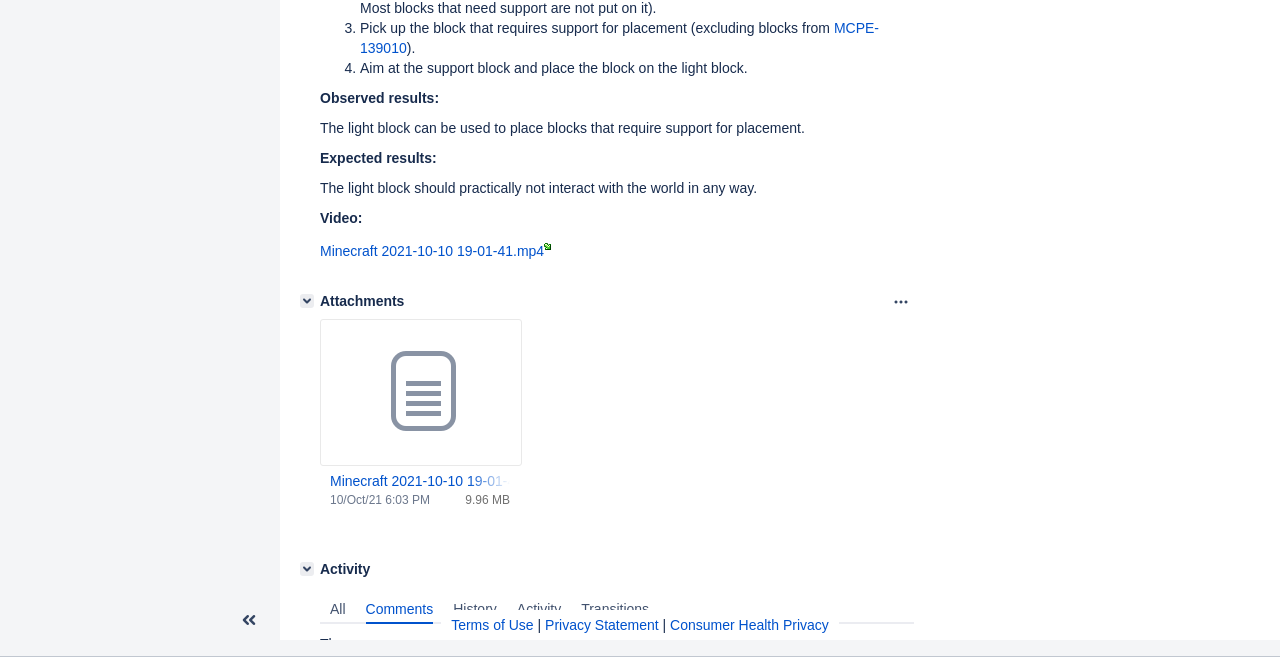Locate the bounding box of the UI element with the following description: "Consumer Health Privacy".

[0.524, 0.939, 0.648, 0.963]